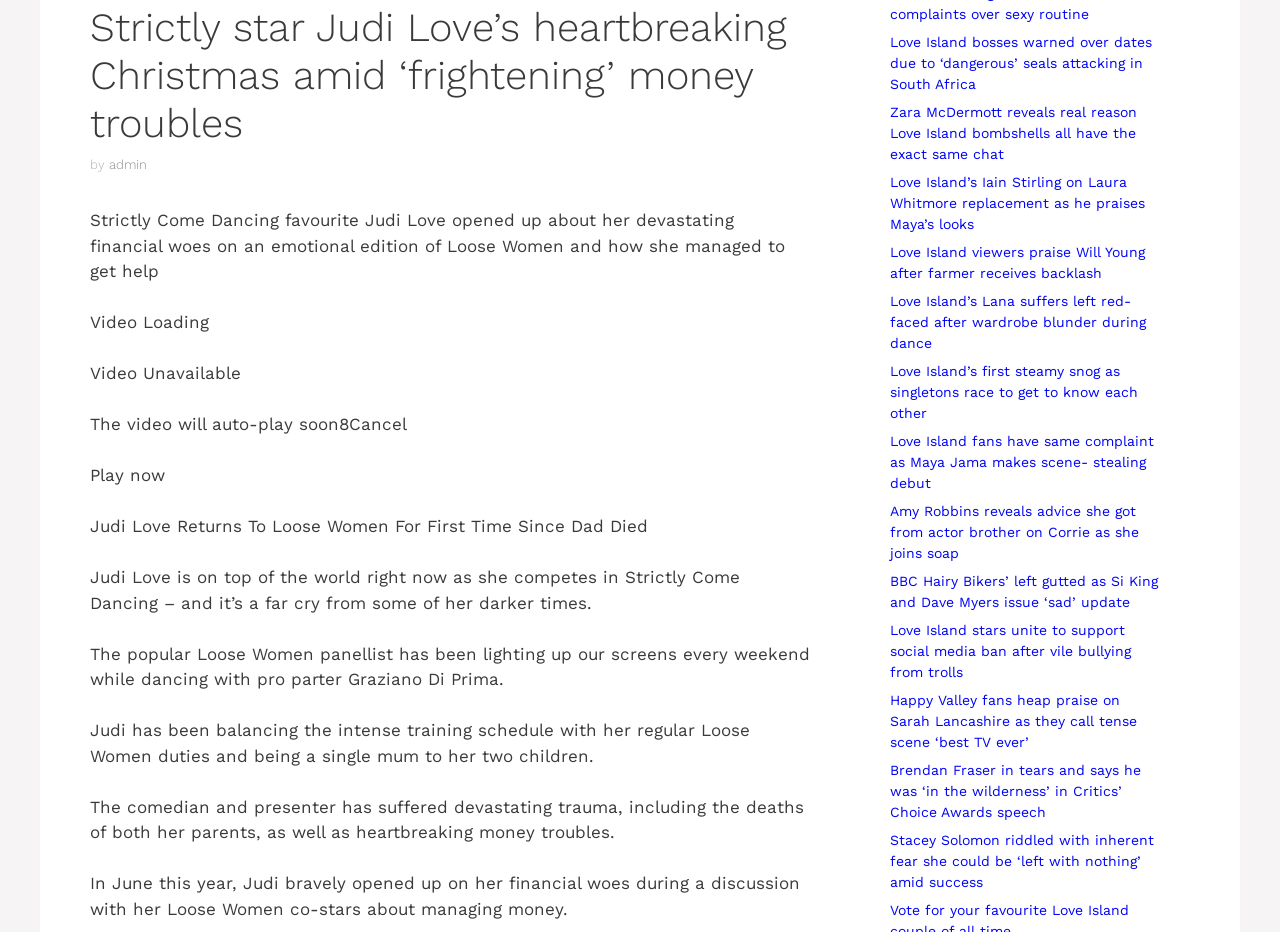Given the description admin, predict the bounding box coordinates of the UI element. Ensure the coordinates are in the format (top-left x, top-left y, bottom-right x, bottom-right y) and all values are between 0 and 1.

[0.085, 0.168, 0.115, 0.184]